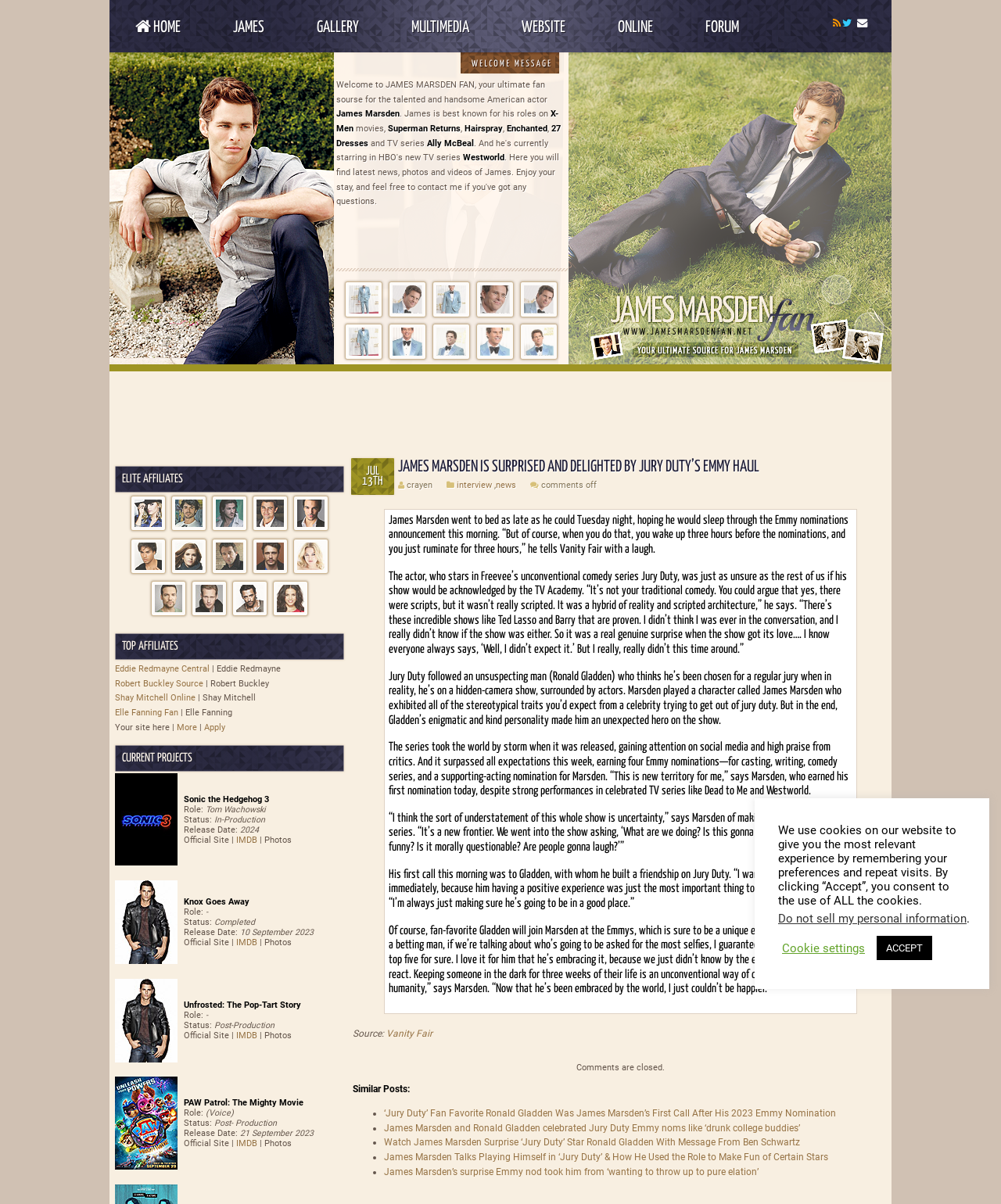Answer the following inquiry with a single word or phrase:
What is the name of the movie where James Marsden played a role?

X-Men